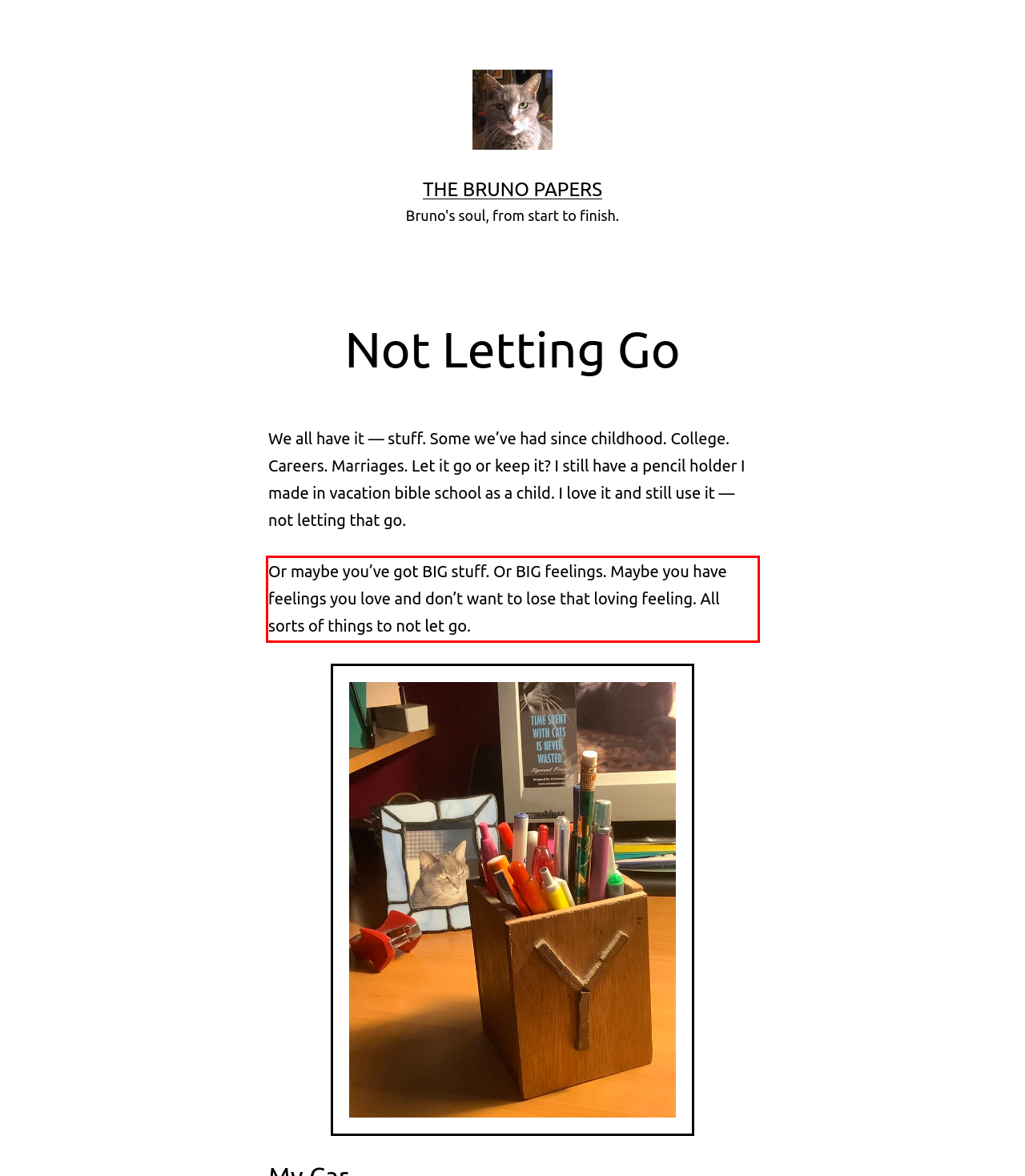Within the provided webpage screenshot, find the red rectangle bounding box and perform OCR to obtain the text content.

Or maybe you’ve got BIG stuff. Or BIG feelings. Maybe you have feelings you love and don’t want to lose that loving feeling. All sorts of things to not let go.